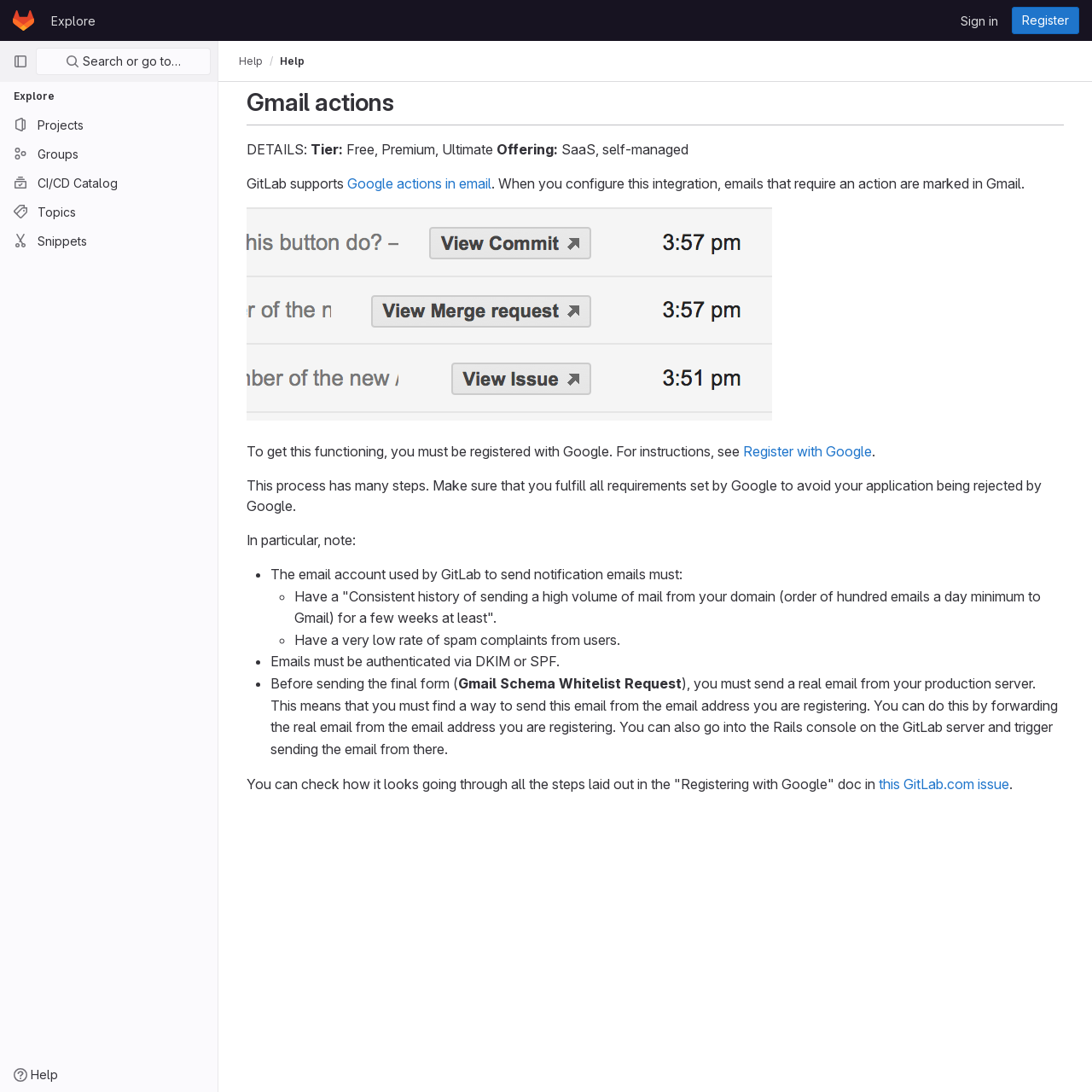Please answer the following question using a single word or phrase: What is the purpose of the Gmail actions button?

Mark emails in Gmail